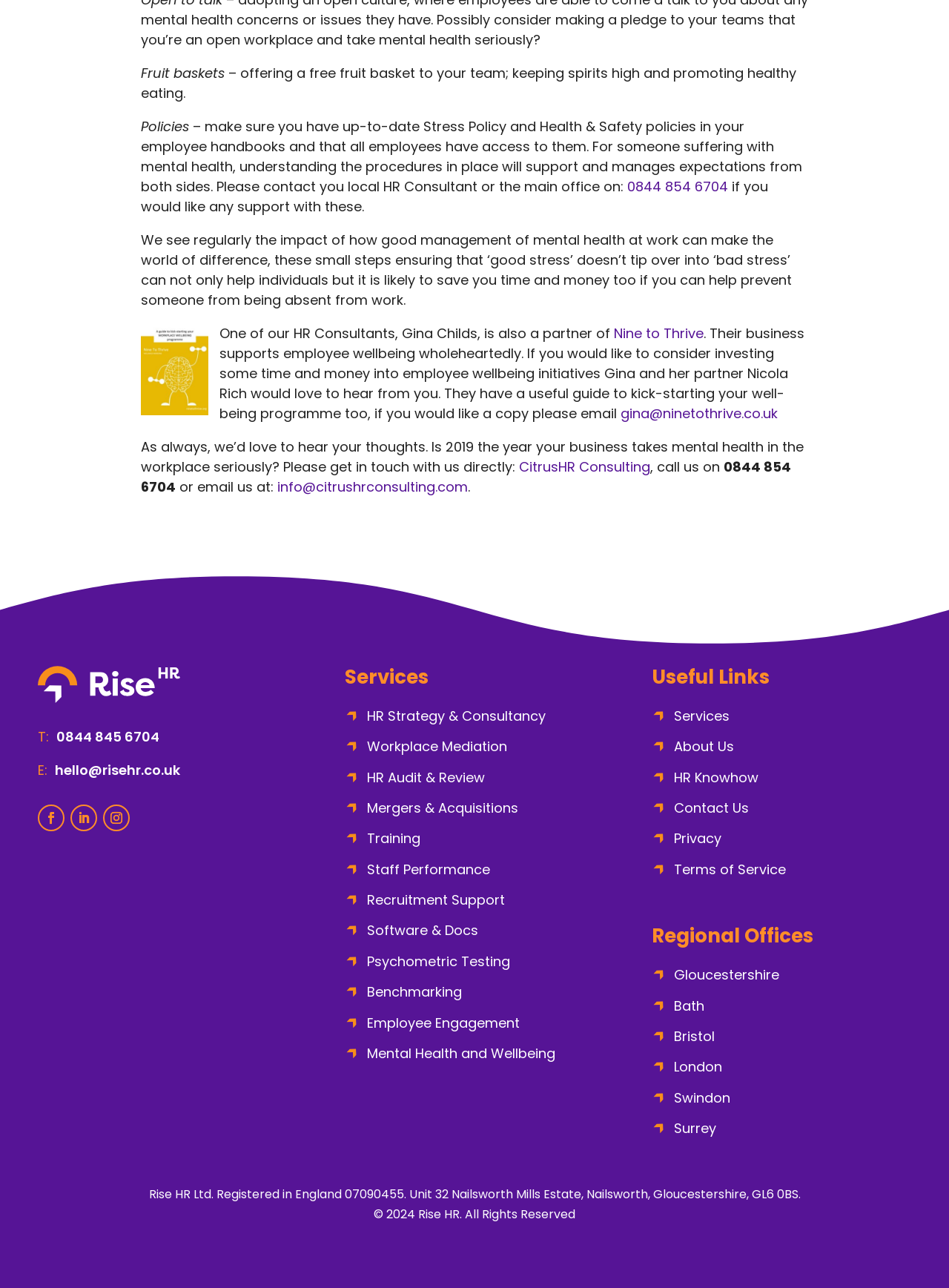Identify the bounding box coordinates for the UI element described as: "Follow".

[0.109, 0.625, 0.137, 0.645]